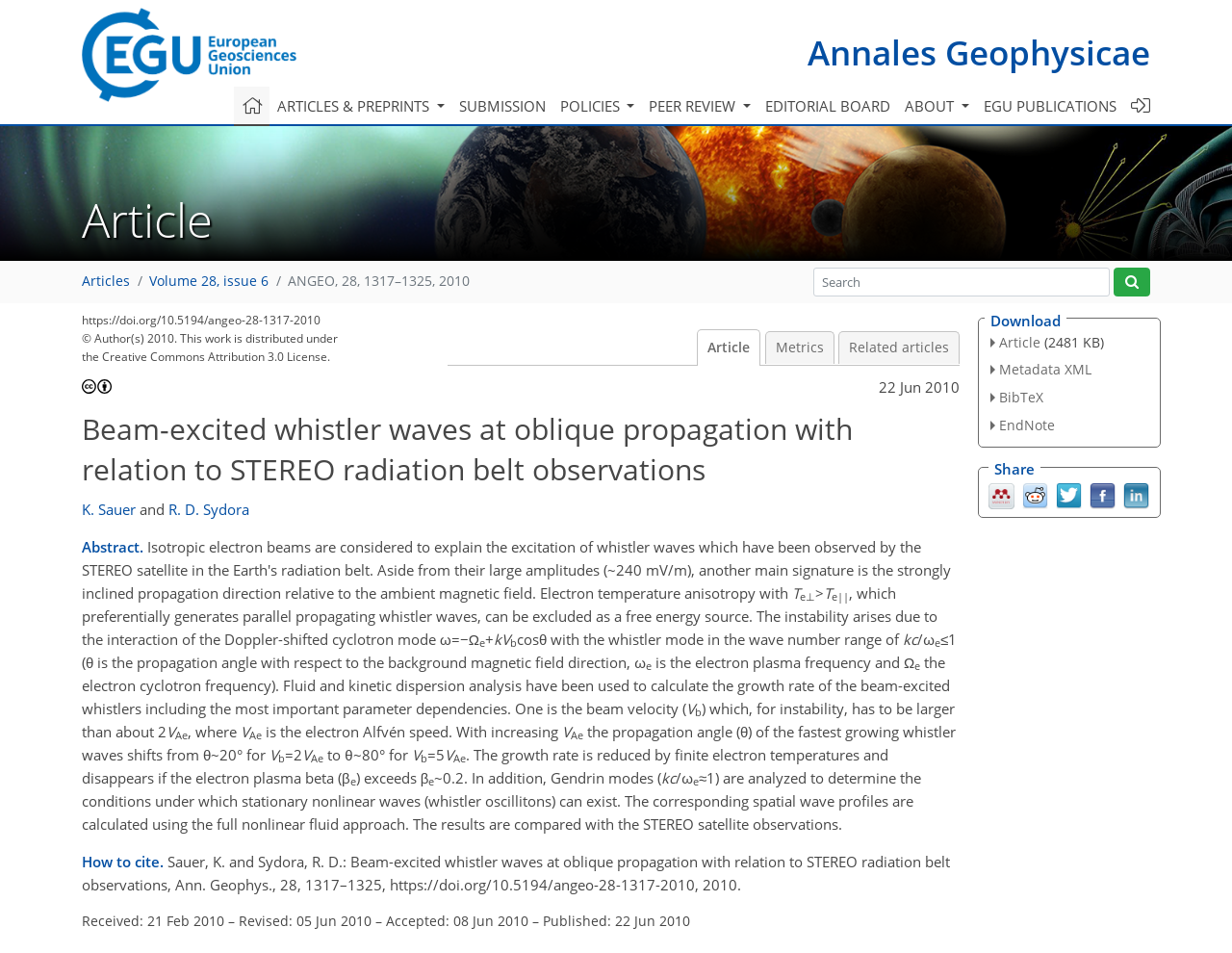Give a detailed overview of the webpage's appearance and contents.

This webpage is about an article titled "Beam-excited whistler waves at oblique propagation with relation to STEREO radiation belt observations" published in Annales Geophysicae. At the top, there is a navigation menu with links to "Home", "ARTICLES & PREPRINTS", "SUBMISSION", "POLICIES", "PEER REVIEW", "EDITORIAL BOARD", "ABOUT", and "EGU PUBLICATIONS". On the right side of the navigation menu, there is a search box and a login button.

Below the navigation menu, there is a section with links to "Articles", "Volume 28, issue 6", and a publication information "ANGEO, 28, 1317–1325, 2010". 

The main content of the webpage is the article itself, which includes an abstract and the body of the article. The abstract is a brief summary of the article, and the body of the article is divided into several sections with headings and paragraphs of text. The text includes mathematical equations and symbols, indicating that the article is a scientific or technical paper.

On the right side of the article, there are links to "Article", "Metrics", and "Related articles". At the bottom of the webpage, there is a copyright notice and a link to the Creative Commons Attribution 3.0 License.